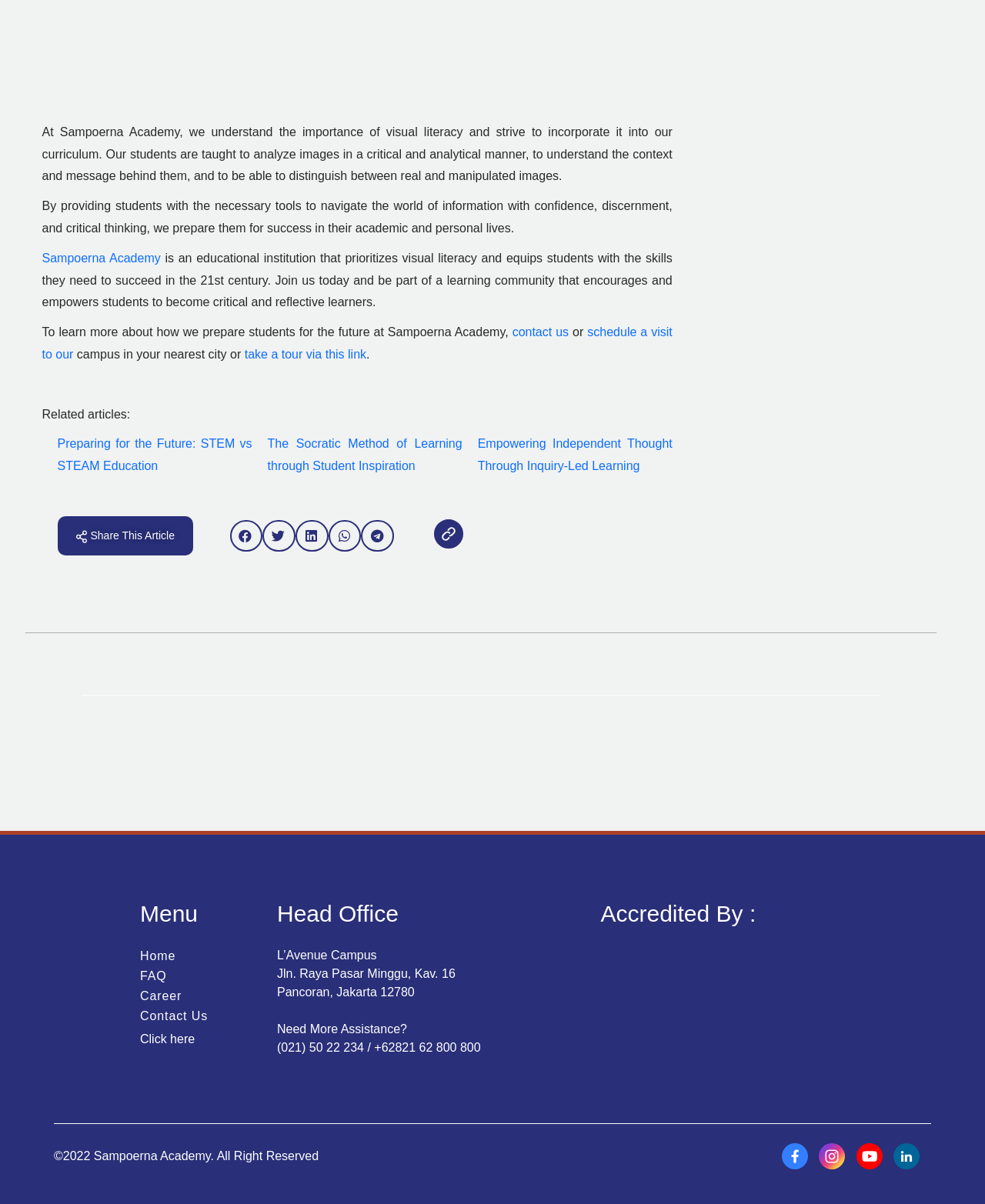What is the location of Sampoerna Academy's Head Office?
Answer the question with detailed information derived from the image.

The webpage provides the address of Sampoerna Academy's Head Office, which is located in Jakarta. The full address is 'L’Avenue Campus Jln. Raya Pasar Minggu, Kav. 16 Pancoran, Jakarta 12780.' This suggests that the academy's Head Office is situated in Jakarta, Indonesia.